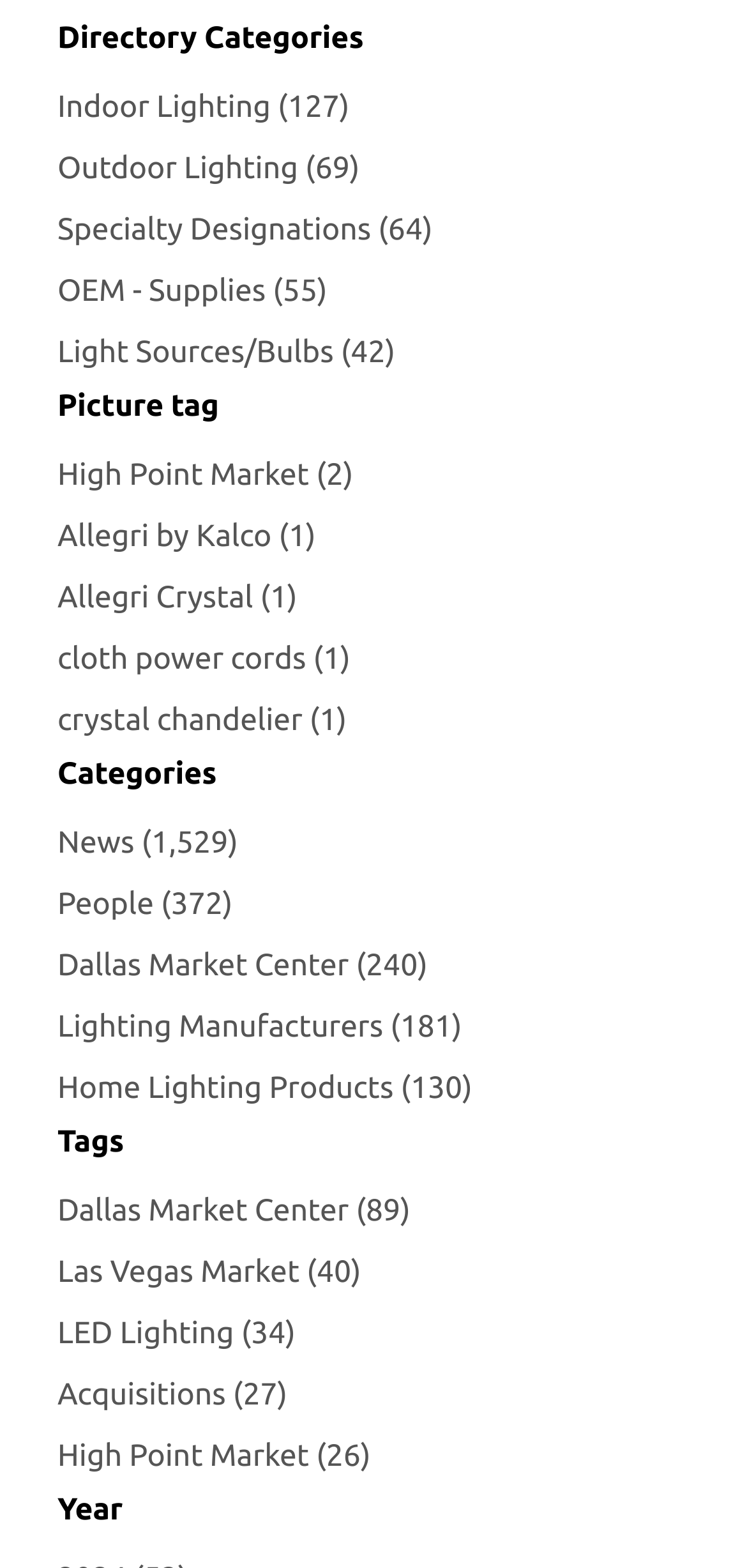Give a concise answer of one word or phrase to the question: 
How many specialty designations are there?

64